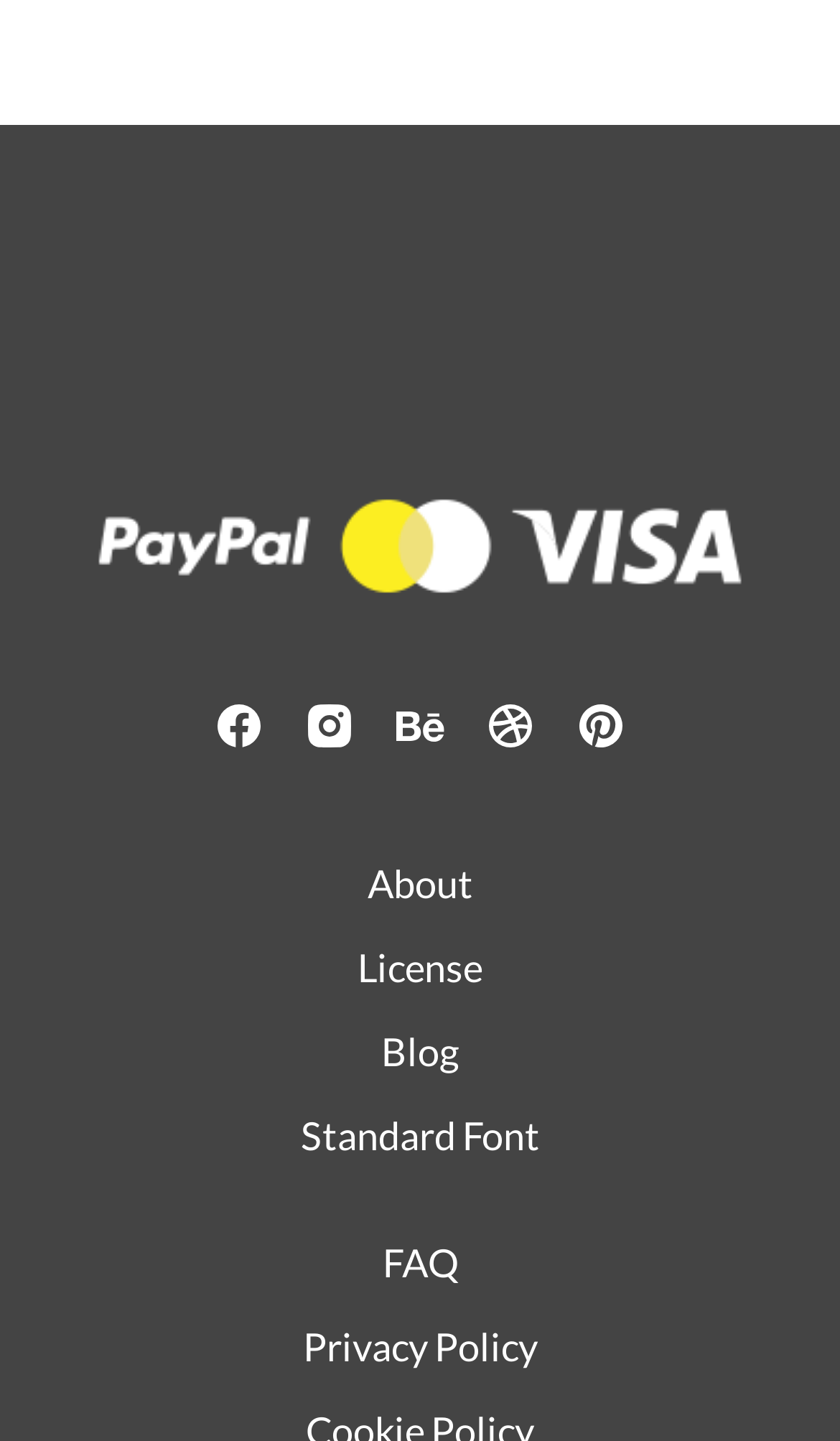Find and specify the bounding box coordinates that correspond to the clickable region for the instruction: "Open Facebook".

[0.254, 0.495, 0.315, 0.528]